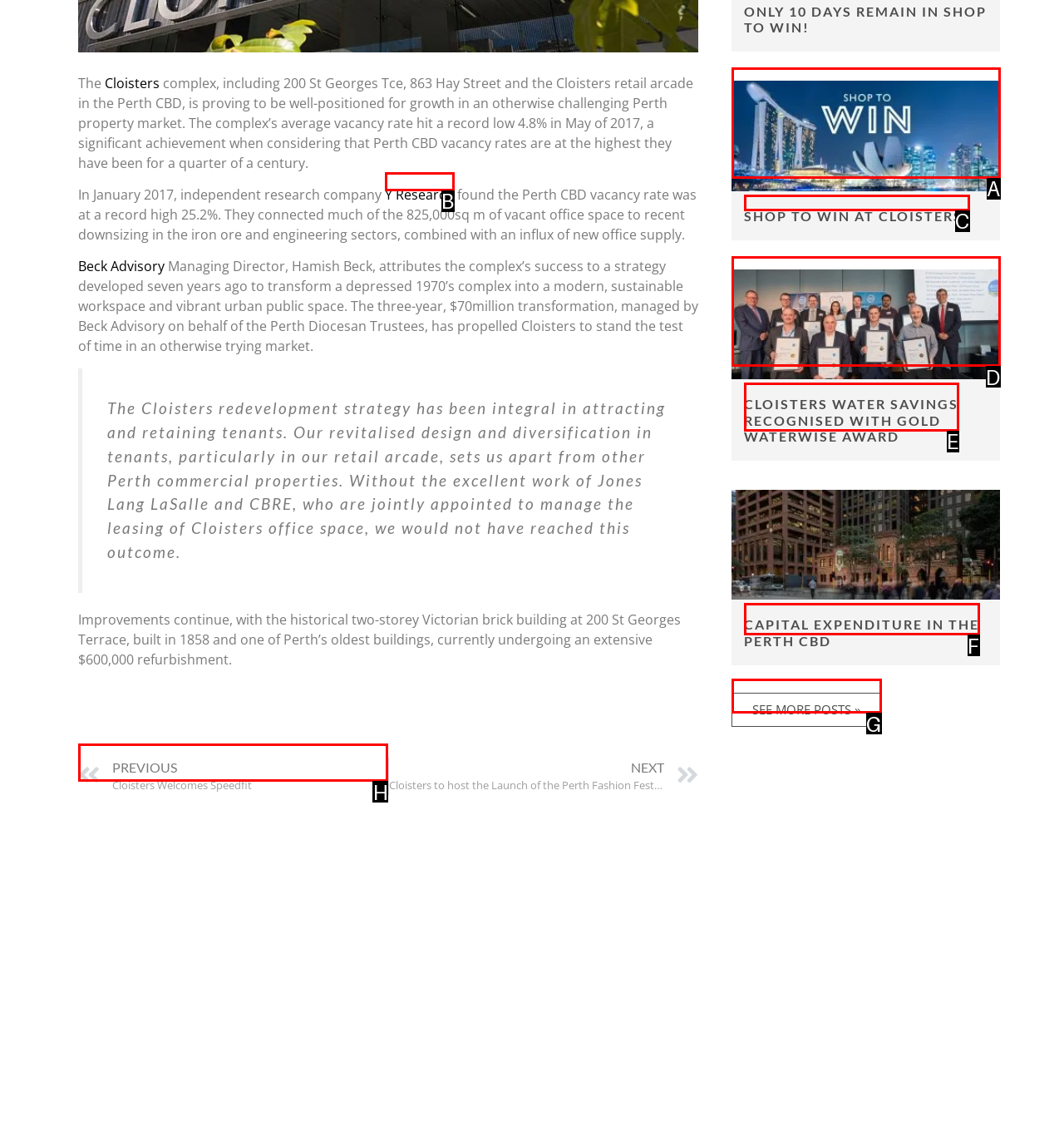Identify the bounding box that corresponds to: Y Research
Respond with the letter of the correct option from the provided choices.

B